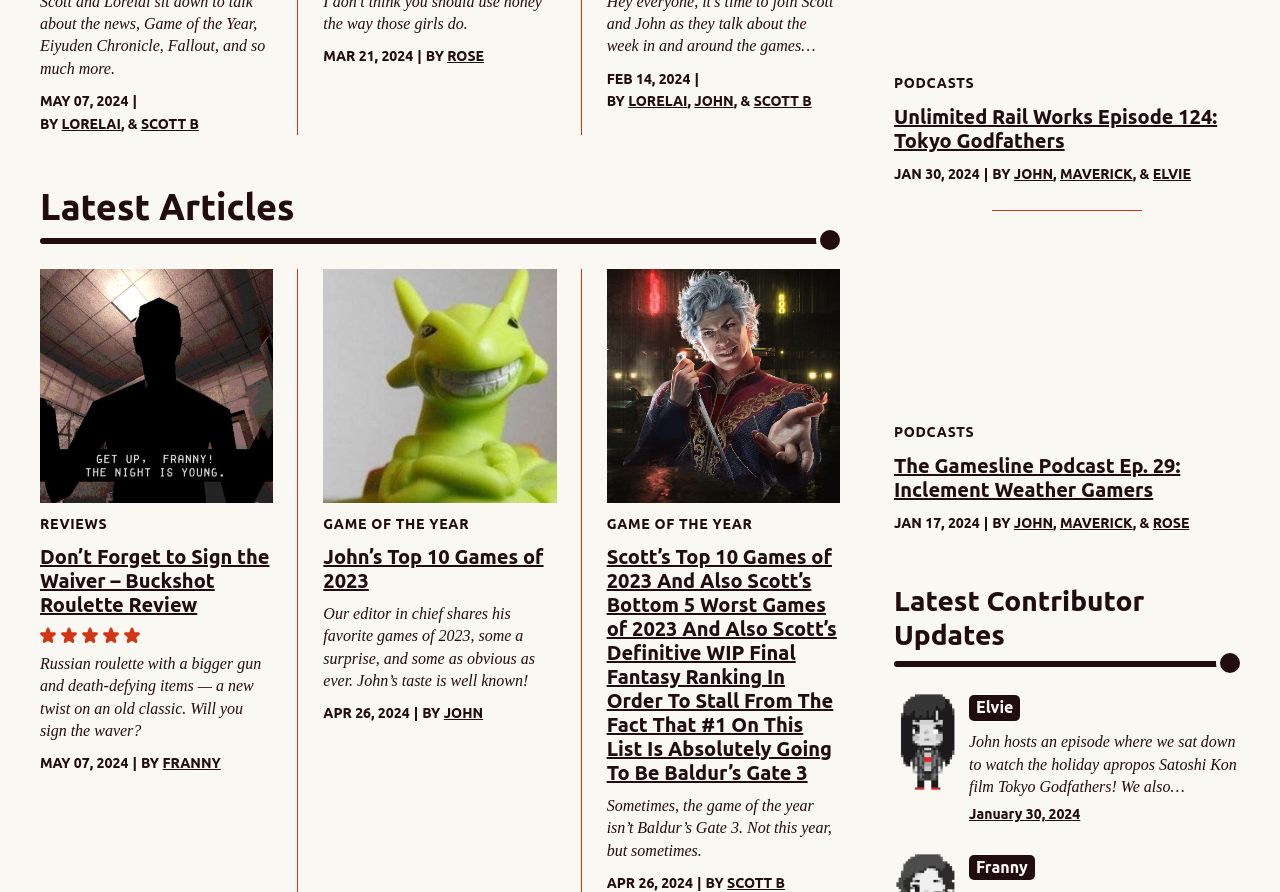Please determine the bounding box coordinates of the clickable area required to carry out the following instruction: "Read about Database rights". The coordinates must be four float numbers between 0 and 1, represented as [left, top, right, bottom].

None